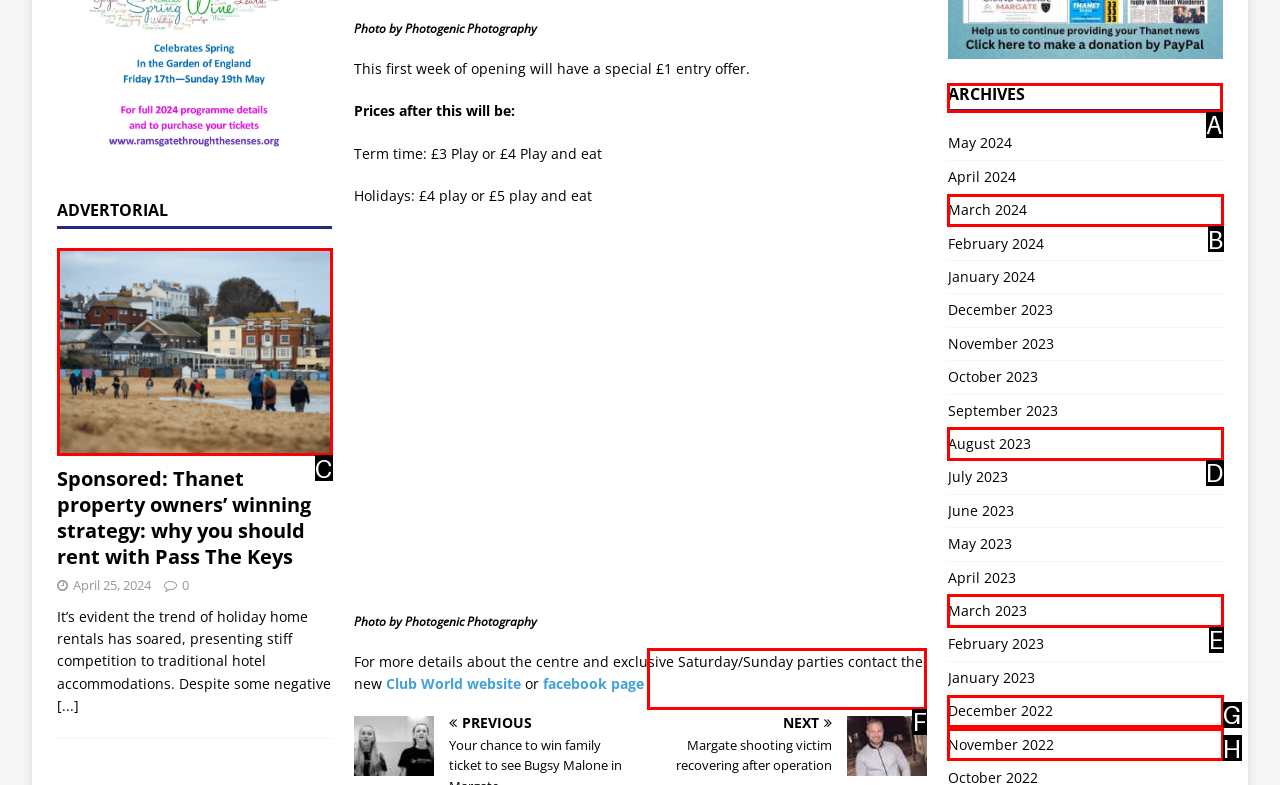Choose the letter of the option you need to click to Read the article 'Room Service or is it Food Delivery?'. Answer with the letter only.

None